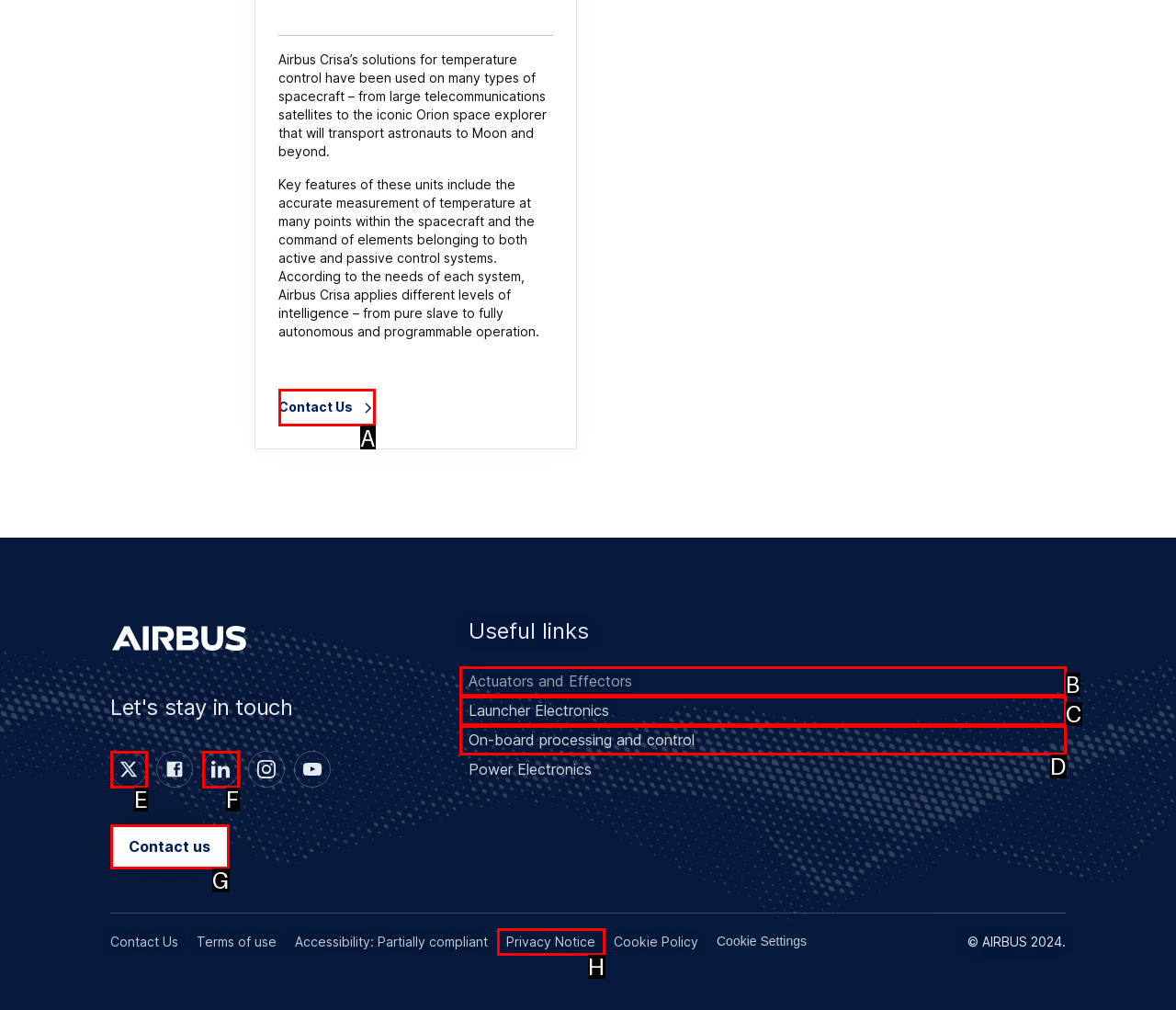Choose the letter of the element that should be clicked to complete the task: Contact us
Answer with the letter from the possible choices.

A